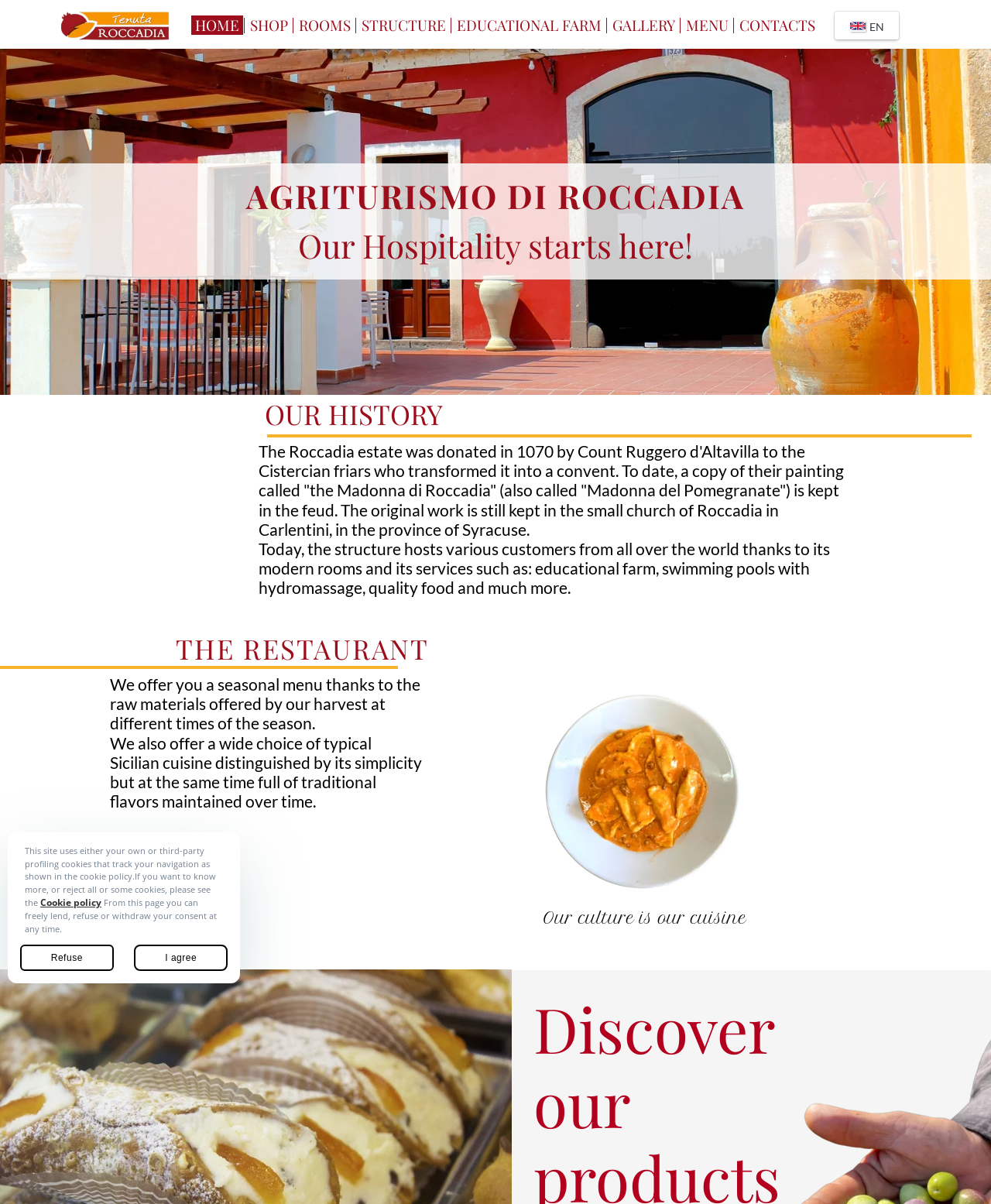Predict the bounding box coordinates of the area that should be clicked to accomplish the following instruction: "View the GALLERY". The bounding box coordinates should consist of four float numbers between 0 and 1, i.e., [left, top, right, bottom].

[0.614, 0.013, 0.685, 0.029]